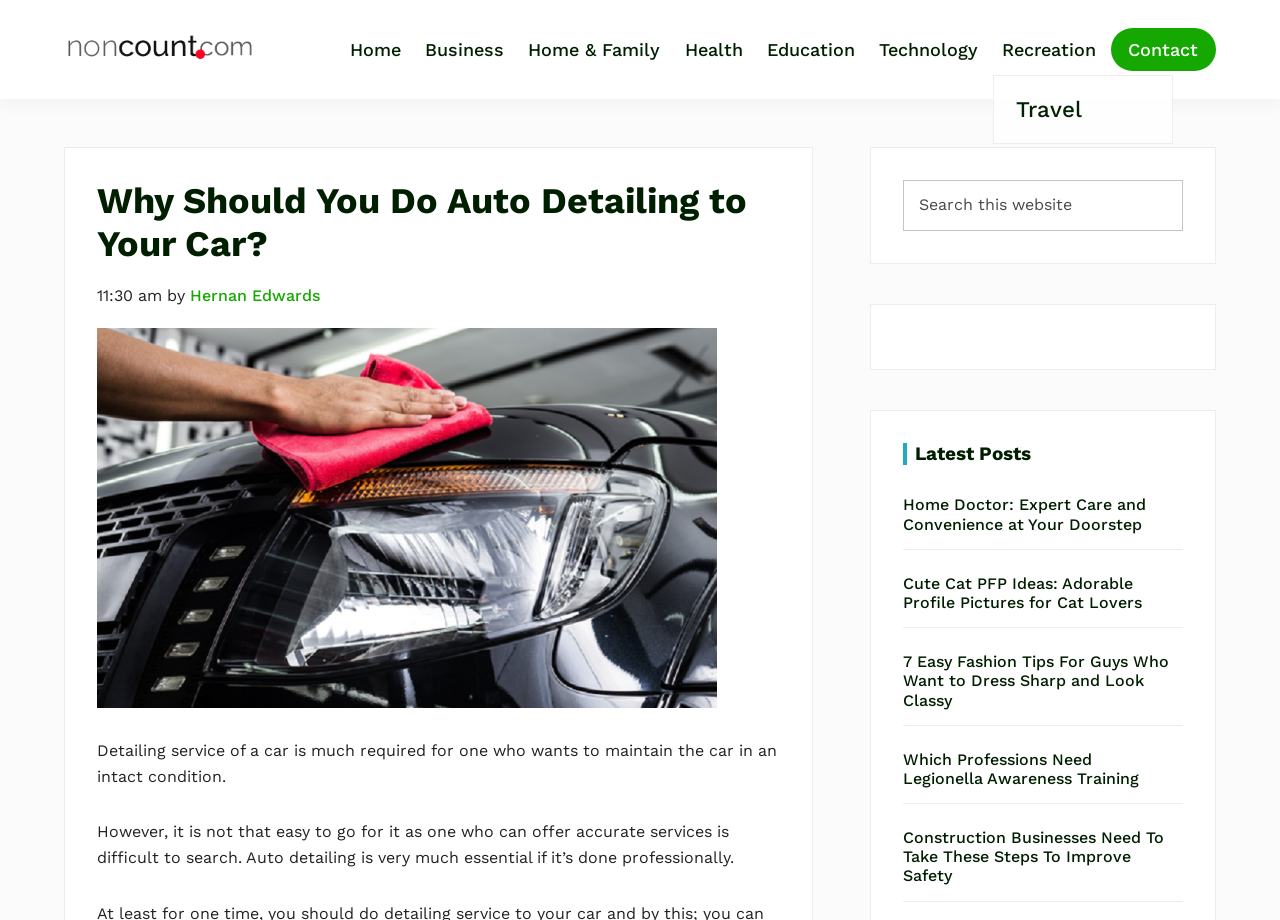Please specify the bounding box coordinates of the clickable section necessary to execute the following command: "Read the article 'Why Should You Do Auto Detailing to Your Car?'".

[0.076, 0.196, 0.609, 0.29]